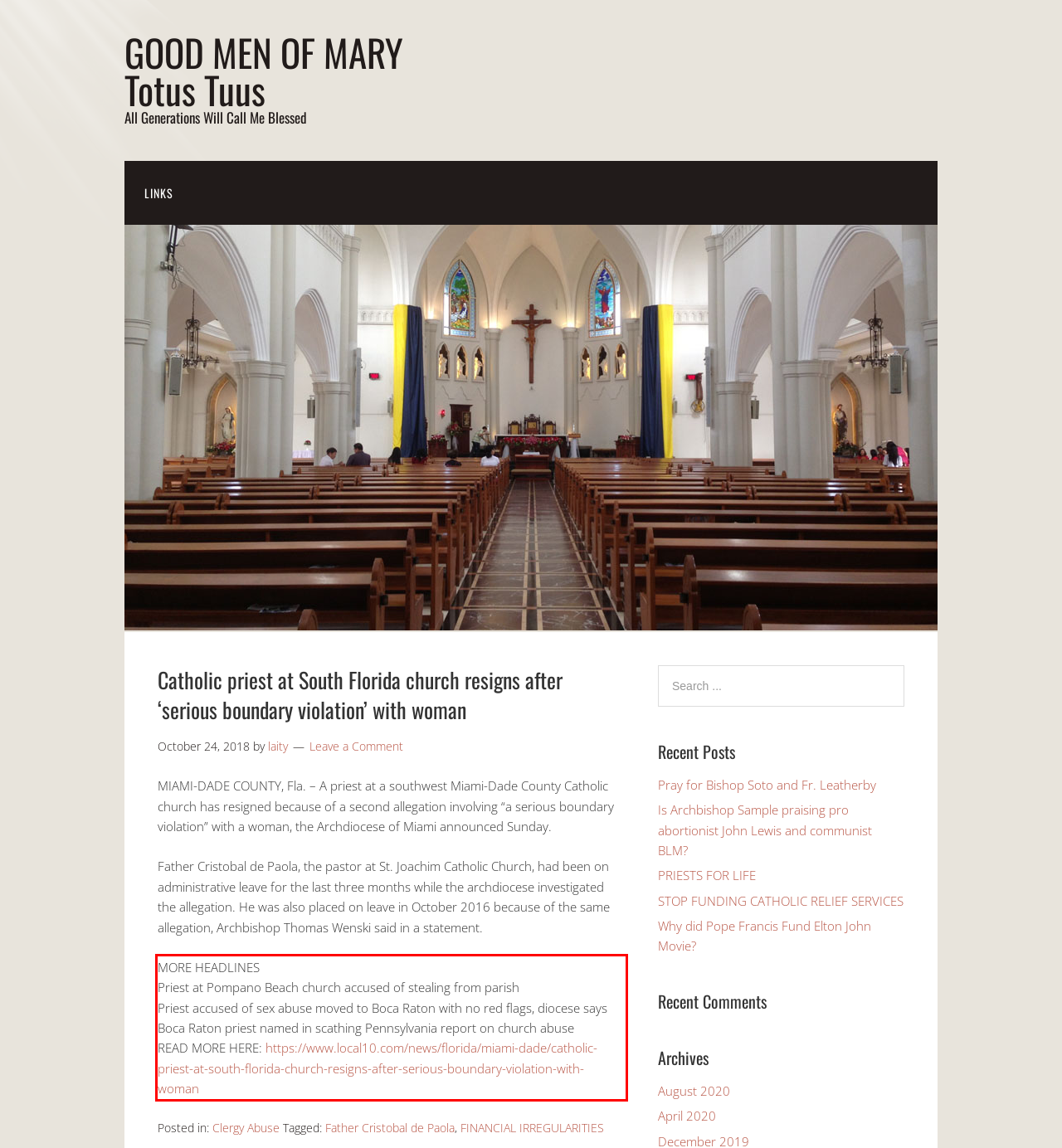You have a screenshot with a red rectangle around a UI element. Recognize and extract the text within this red bounding box using OCR.

MORE HEADLINES Priest at Pompano Beach church accused of stealing from parish Priest accused of sex abuse moved to Boca Raton with no red flags, diocese says Boca Raton priest named in scathing Pennsylvania report on church abuse READ MORE HERE: https://www.local10.com/news/florida/miami-dade/catholic-priest-at-south-florida-church-resigns-after-serious-boundary-violation-with-woman